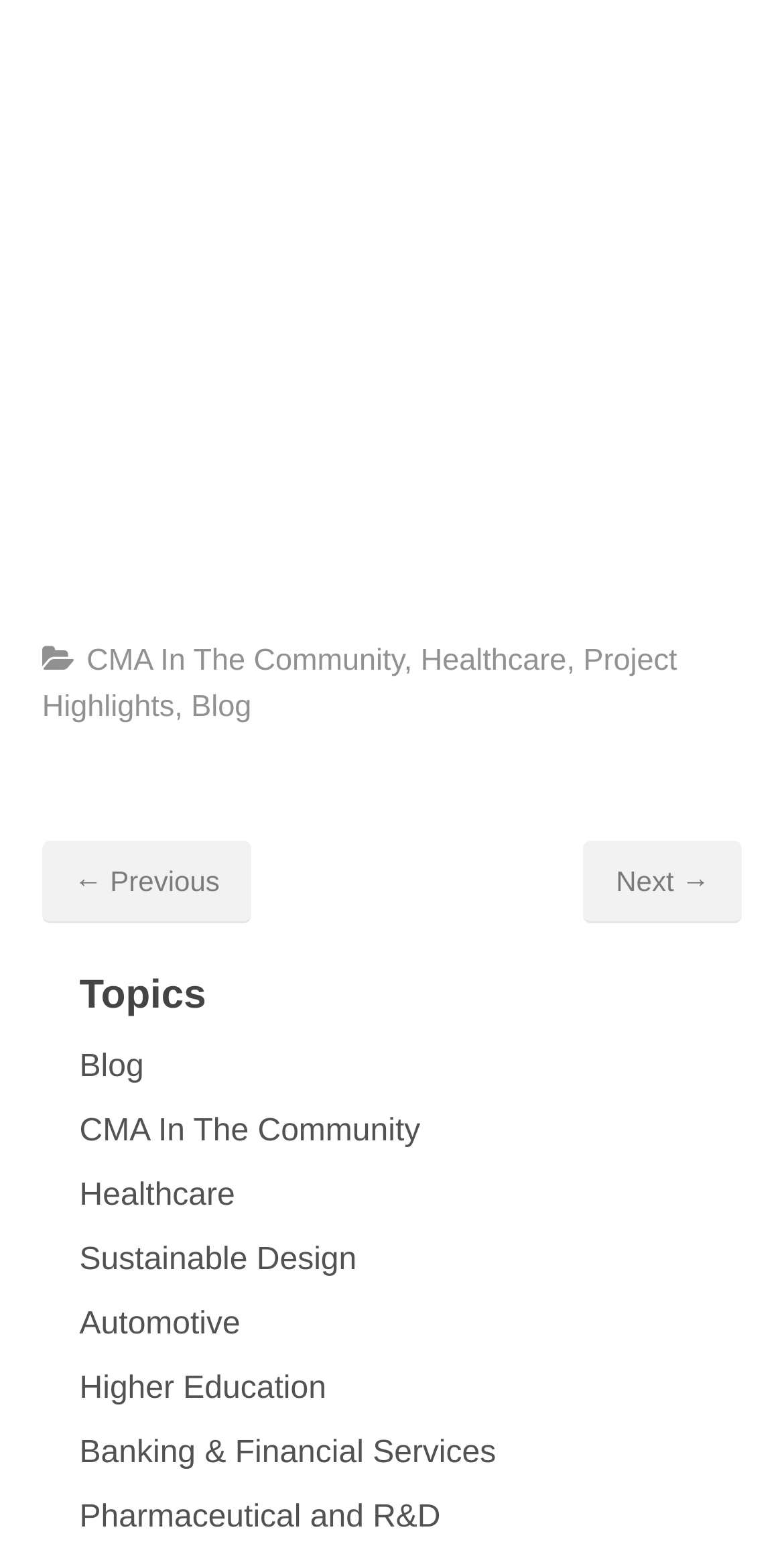What is the last topic listed?
Based on the image, give a concise answer in the form of a single word or short phrase.

Pharmaceutical and R&D